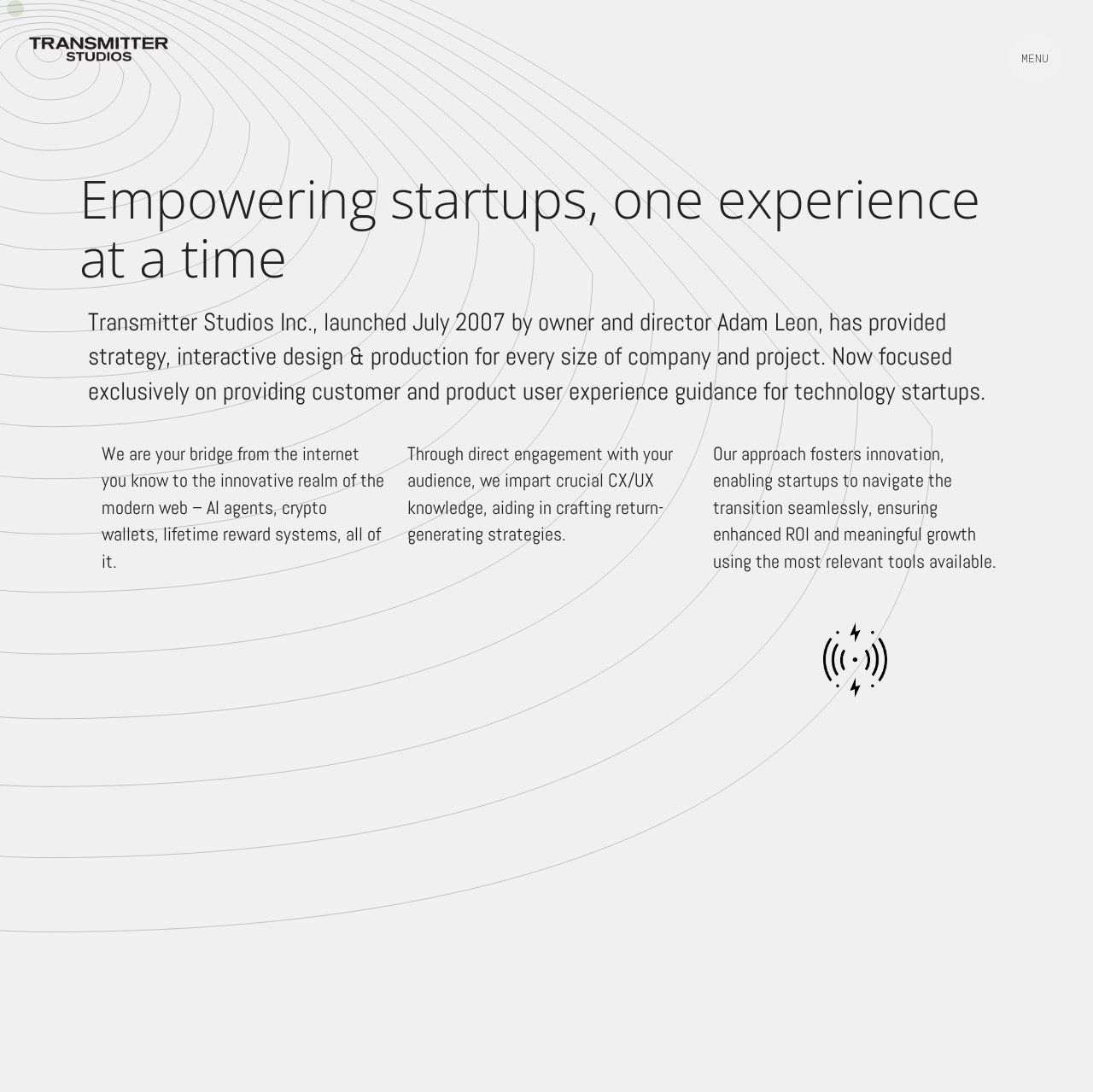Describe all the key features and sections of the webpage thoroughly.

The webpage is about Transmitter Studios Inc., a growth strategy and experience design consultancy based in Toronto, Ontario. At the top left corner, there is the company's logo, a small image. On the opposite side, at the top right corner, there is a main menu button with the text "MENU" inside. 

Below the logo, there is a heading that reads "Empowering startups, one experience at a time". Underneath this heading, there is a paragraph of text that describes the company's history and services, stating that it provides customer and product user experience guidance for technology startups. 

Further down, there are three blocks of text that explain the company's approach and services in more detail. The first block of text explains that the company helps startups navigate the modern web, including AI agents, crypto wallets, and lifetime reward systems. The second block of text describes how the company imparts crucial CX/UX knowledge to aid in crafting return-generating strategies. The third block of text explains that the company's approach fosters innovation, enabling startups to navigate transitions seamlessly and ensuring enhanced ROI and meaningful growth.

To the right of the third block of text, there is a small image of a signal icon.